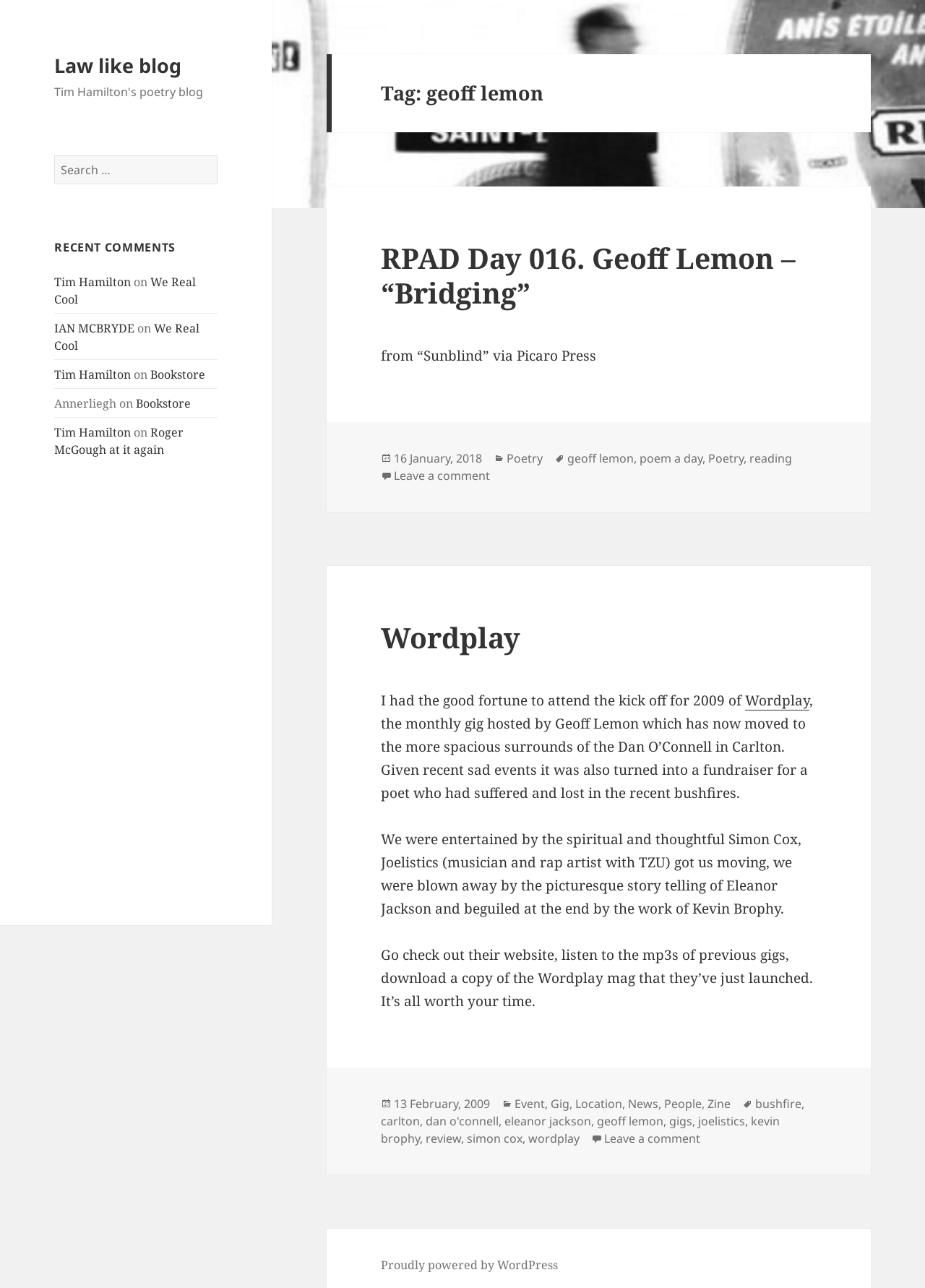What is the name of the monthly gig hosted by Geoff Lemon?
Answer the question with detailed information derived from the image.

The answer can be found in the article section of the webpage, where it says 'the monthly gig hosted by Geoff Lemon which has now moved to the more spacious surrounds of the Dan O’Connell in Carlton' and later mentions 'Wordplay' as the name of the gig.